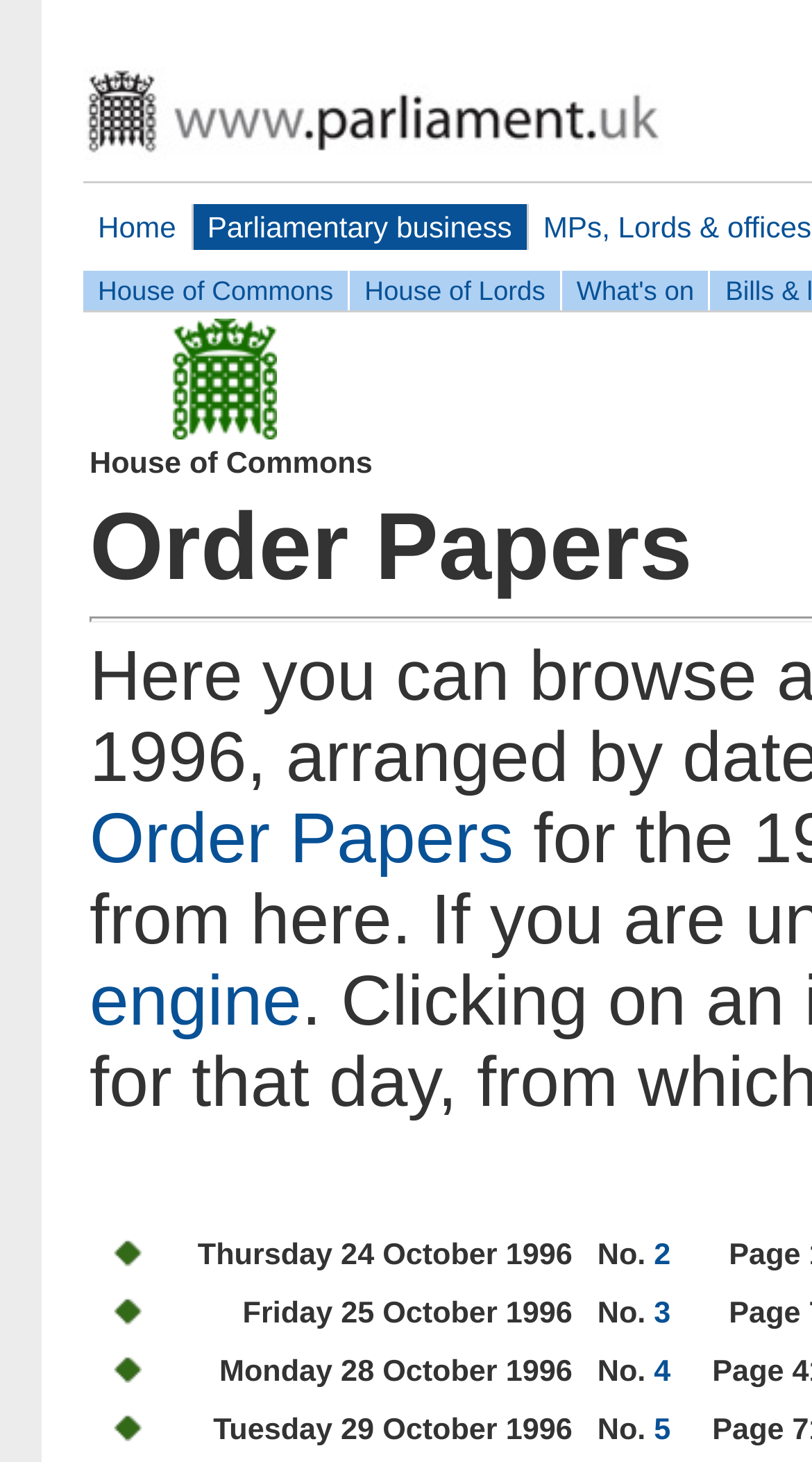What is the date of the first order paper?
Please interpret the details in the image and answer the question thoroughly.

The first order paper is listed with the date 'Thursday 24 October 1996' which is mentioned in the table cell.